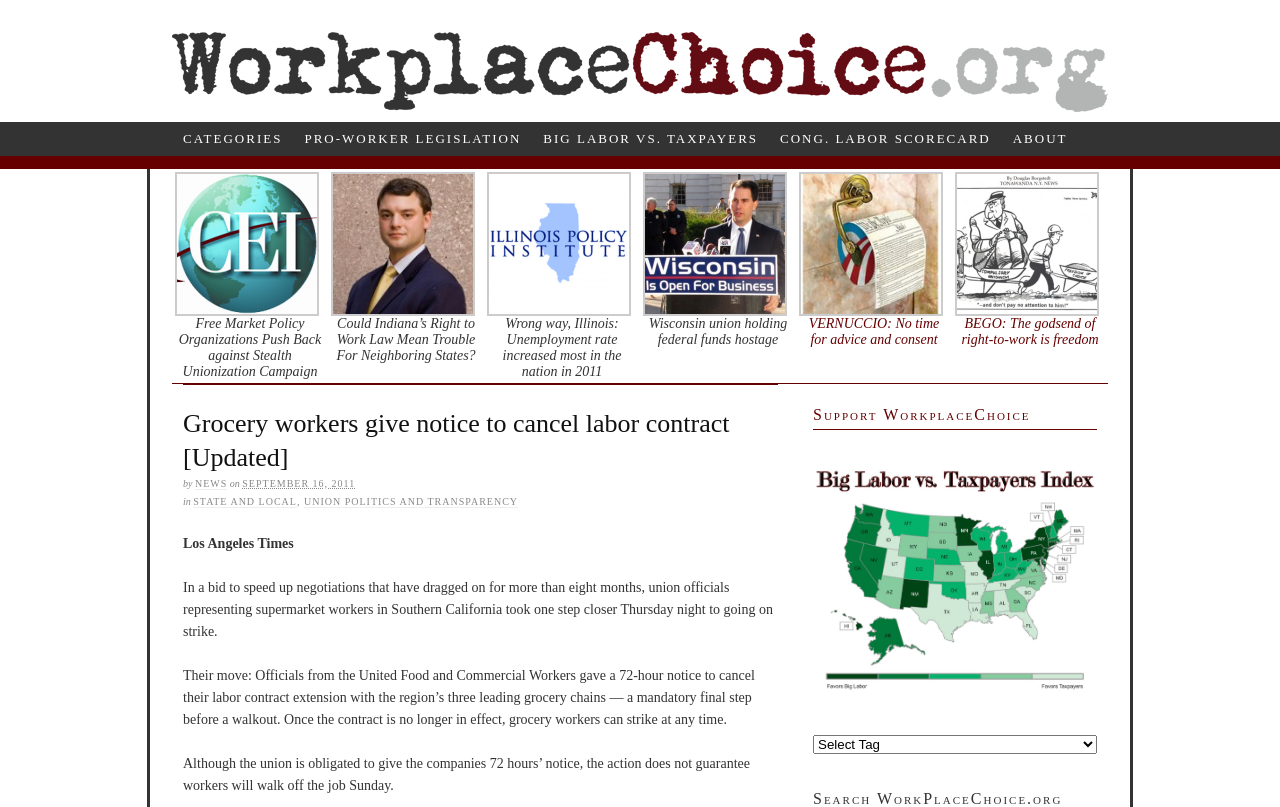What is the name of the newspaper mentioned?
Using the information from the image, give a concise answer in one word or a short phrase.

Los Angeles Times